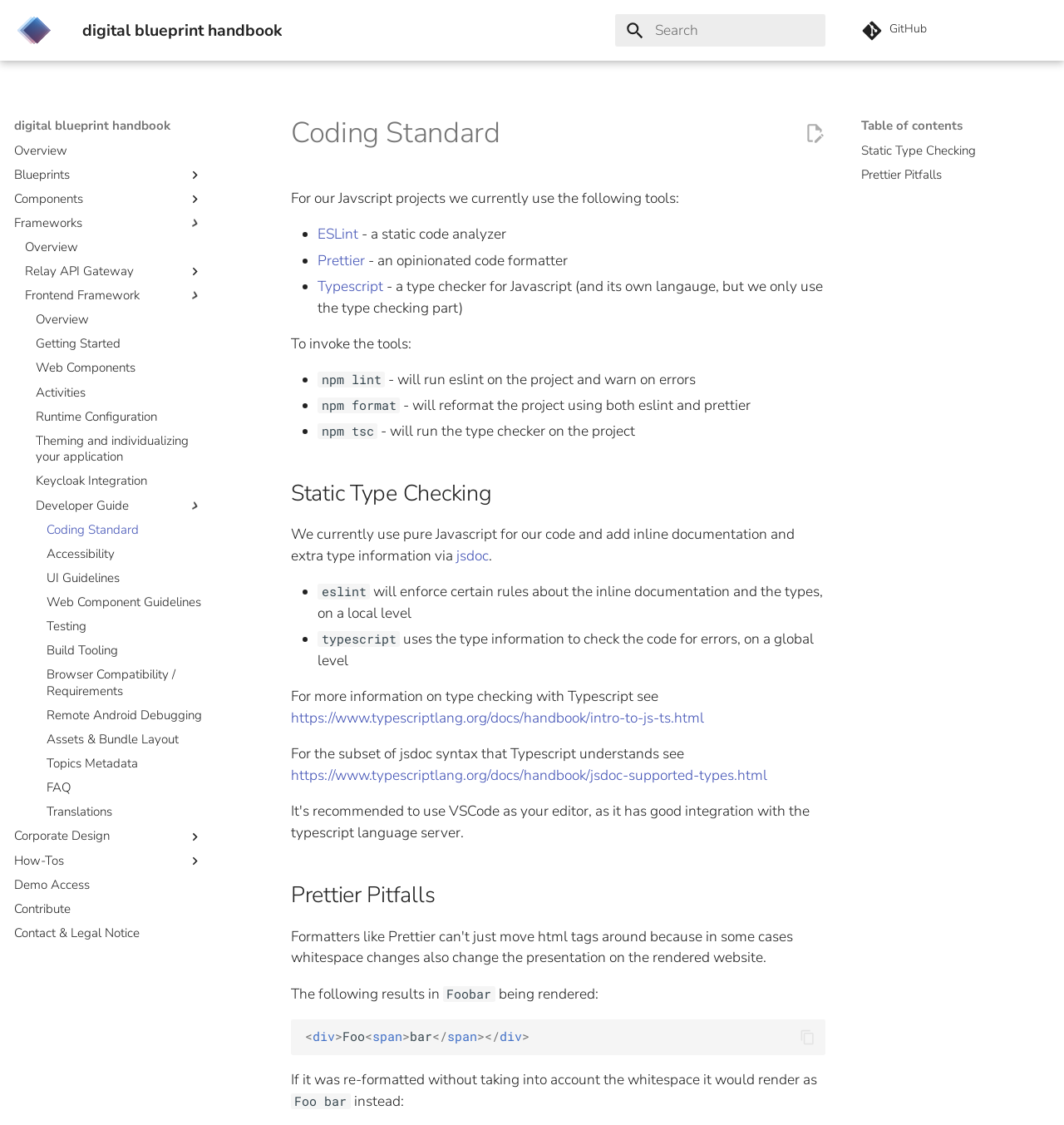Kindly determine the bounding box coordinates of the area that needs to be clicked to fulfill this instruction: "Edit this page".

[0.755, 0.108, 0.776, 0.128]